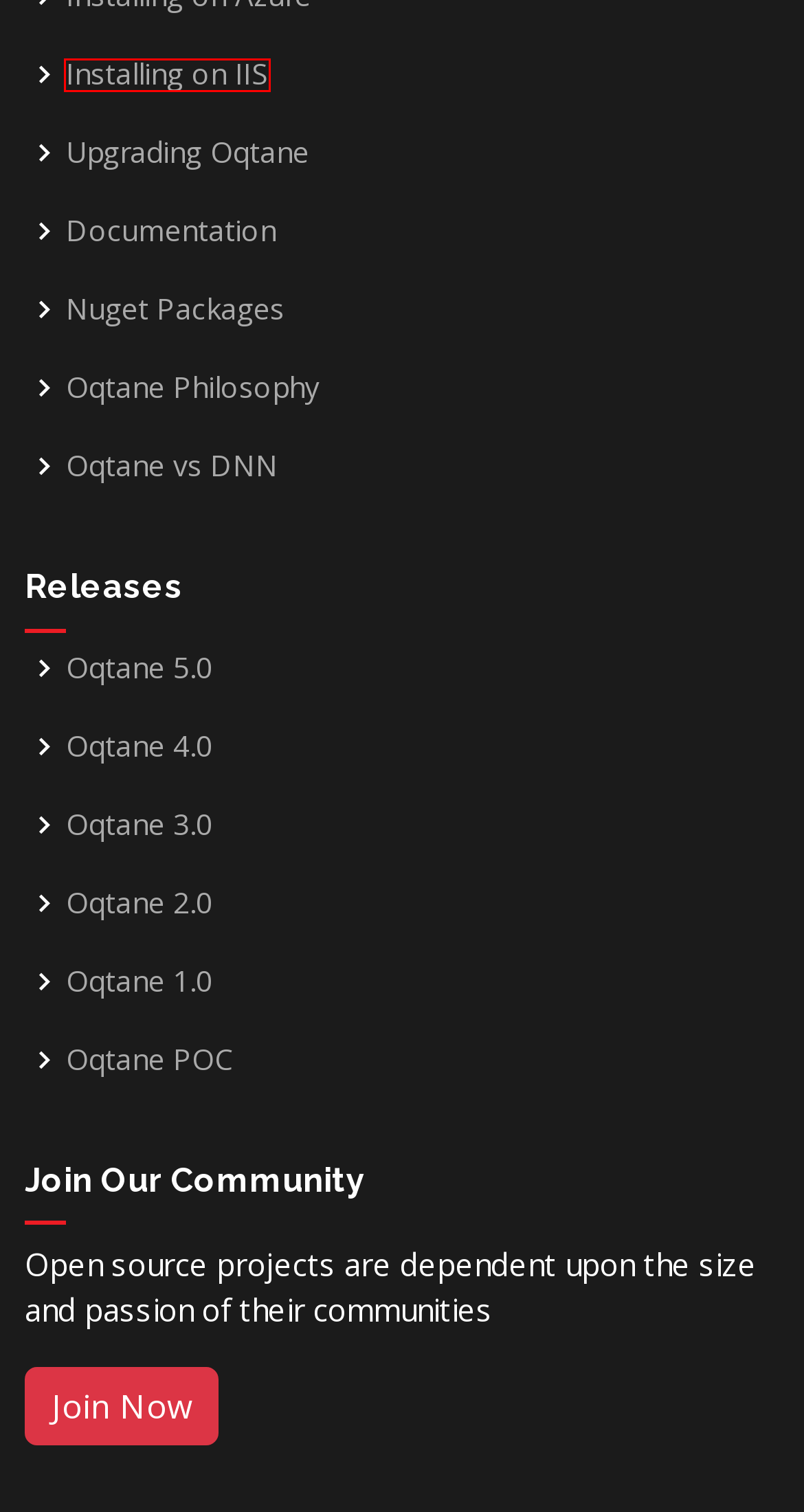Review the screenshot of a webpage which includes a red bounding box around an element. Select the description that best fits the new webpage once the element in the bounding box is clicked. Here are the candidates:
A. Announcing Oqtane 5.0 for .NET 8
B. Oqtane vs DNN
C. NuGet Gallery
        | oqtane
D. Announcing Oqtane 2.0 for .NET 5
E. Installing Oqtane on IIS
F. Announcing Oqtane... a Modular Application Framework for Blazor!
G. Announcing Oqtane 1.0... a Modular Application Framework for Blazor!
H. Upgrading Oqtane

E